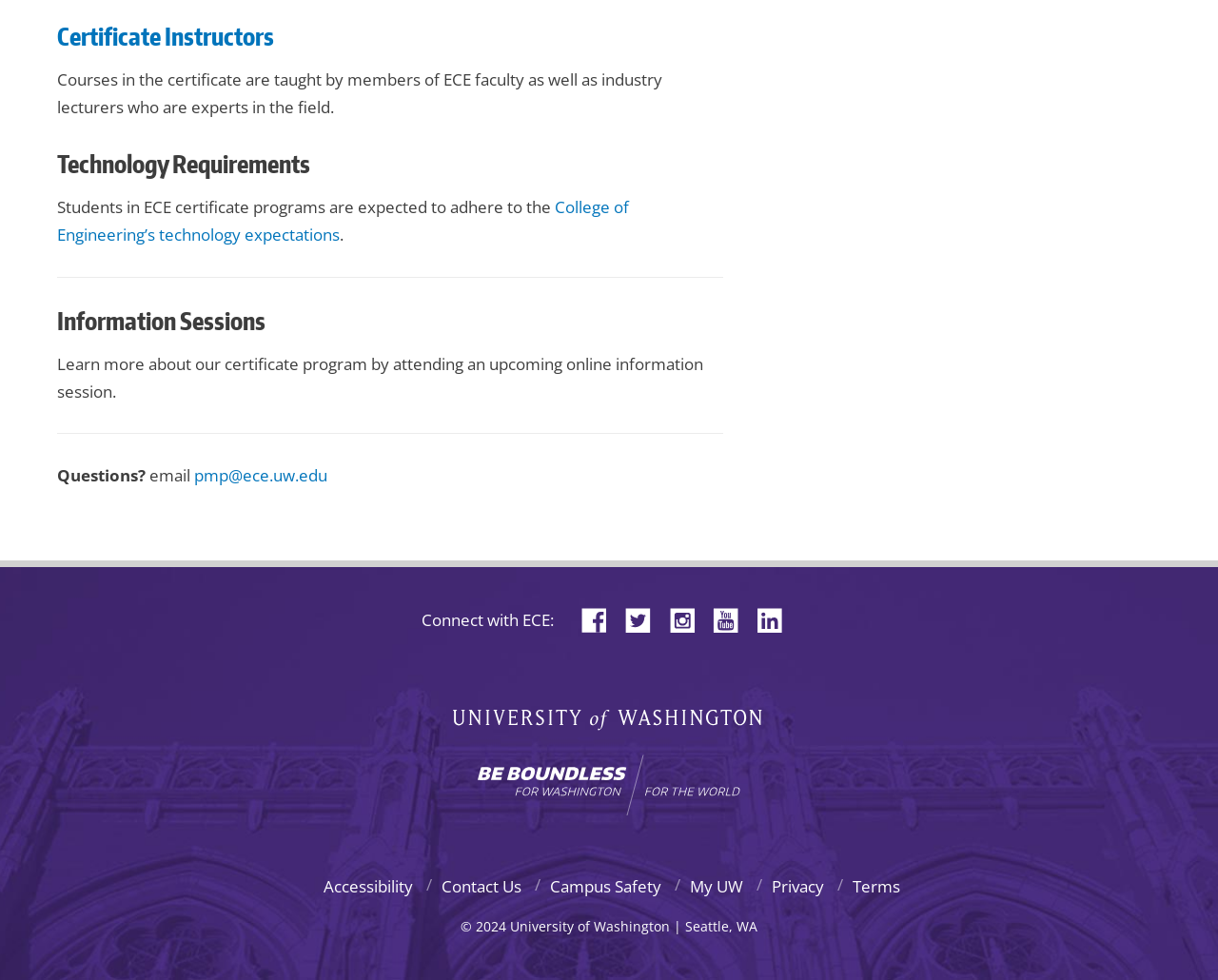How many horizontal separators are on the page?
Provide a detailed and well-explained answer to the question.

The webpage has two horizontal separators, one after the 'Technology Requirements' section and another after the 'Information Sessions' section.